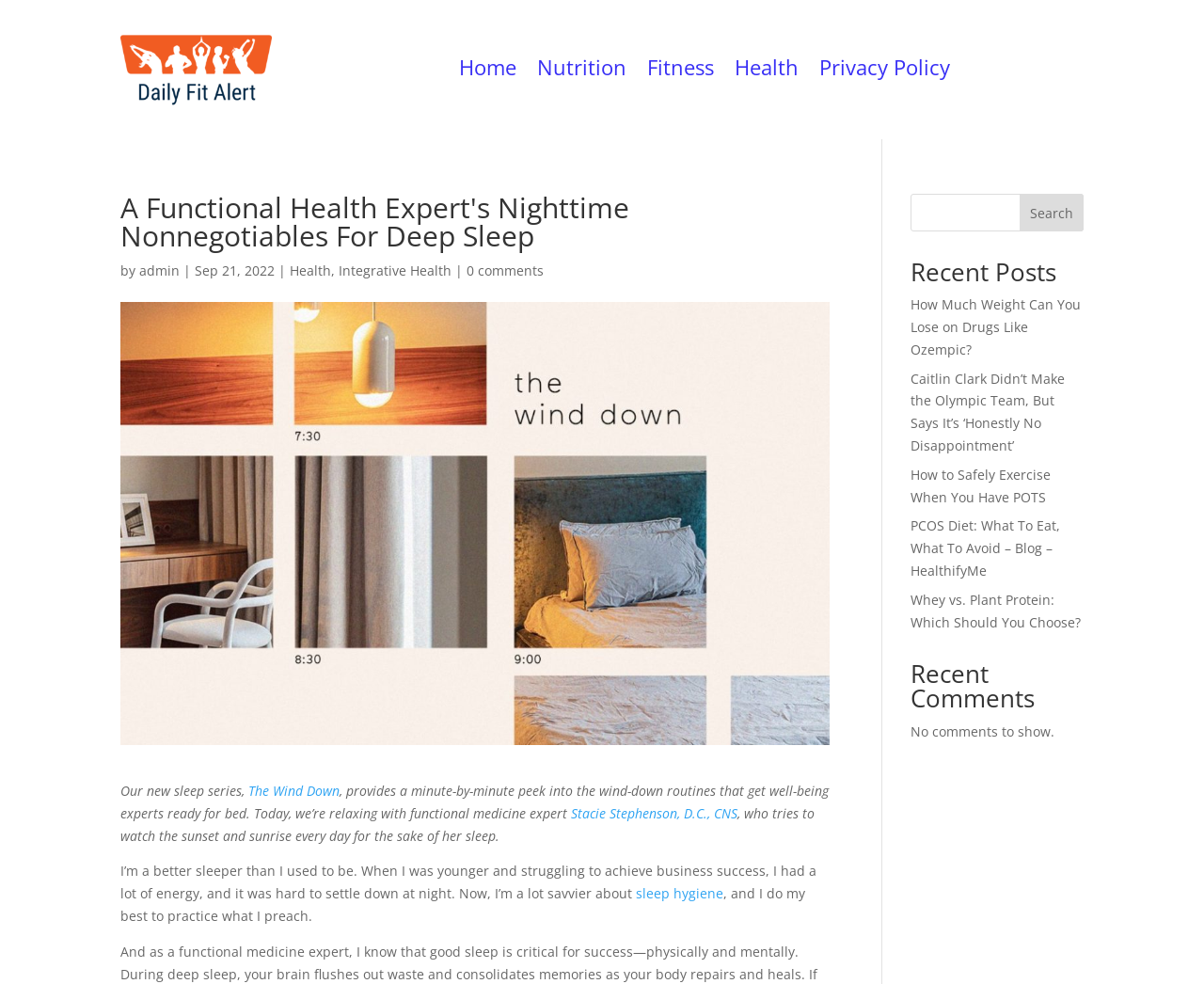Provide a brief response to the question using a single word or phrase: 
What is the name of the functional medicine expert?

Stacie Stephenson, D.C., CNS